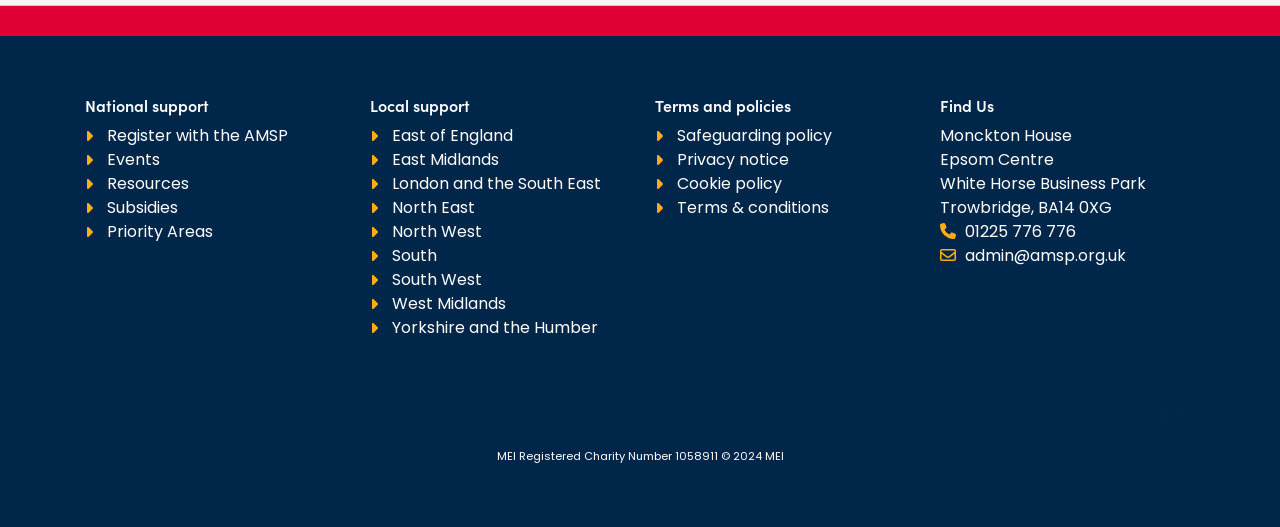Please identify the bounding box coordinates of where to click in order to follow the instruction: "Get resources".

[0.066, 0.336, 0.148, 0.366]